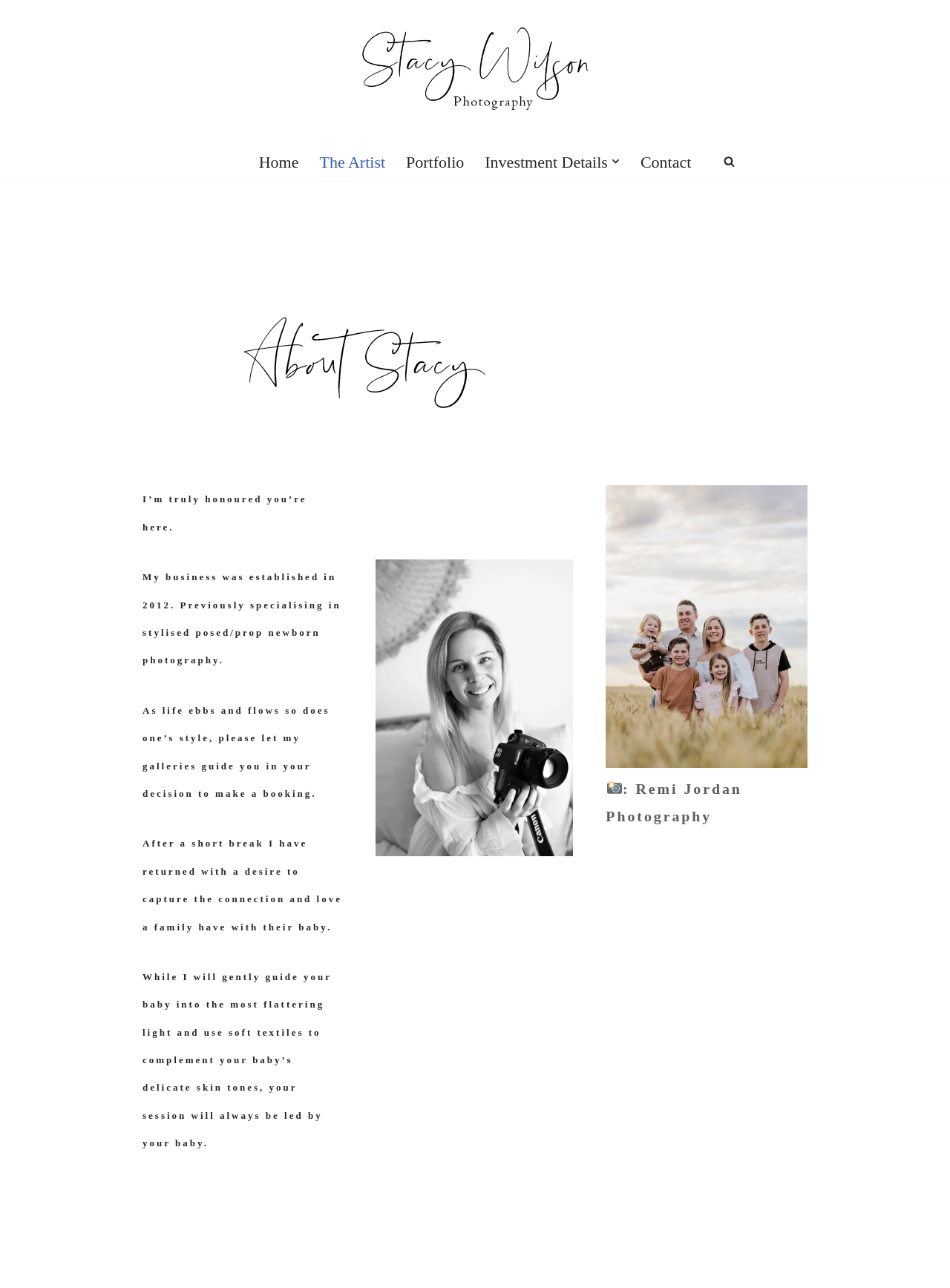Bounding box coordinates are given in the format (top-left x, top-left y, bottom-right x, bottom-right y). All values should be floating point numbers between 0 and 1. Provide the bounding box coordinate for the UI element described as: Investment Details

[0.51, 0.115, 0.64, 0.136]